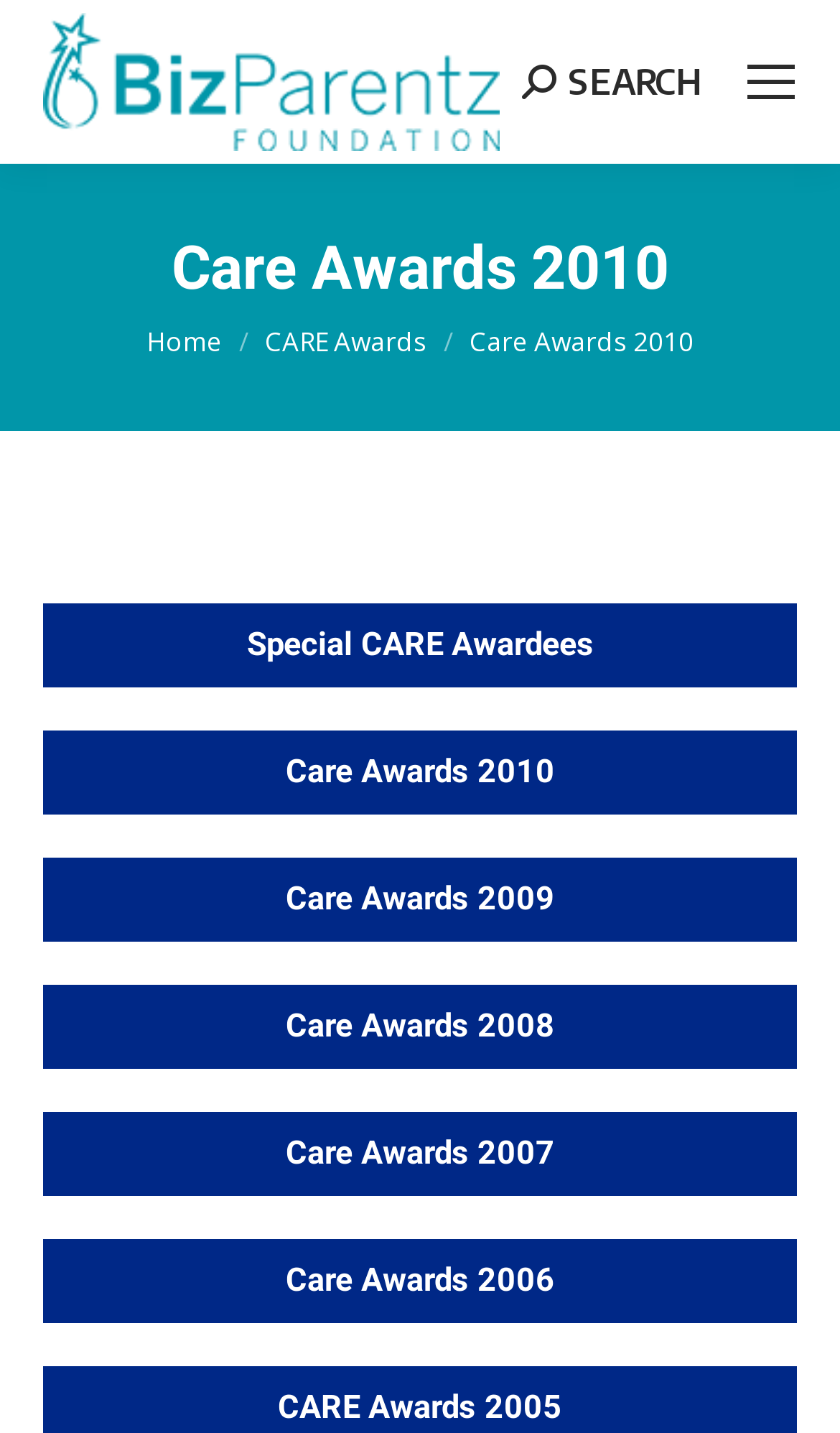Locate the primary heading on the webpage and return its text.

Care Awards 2010